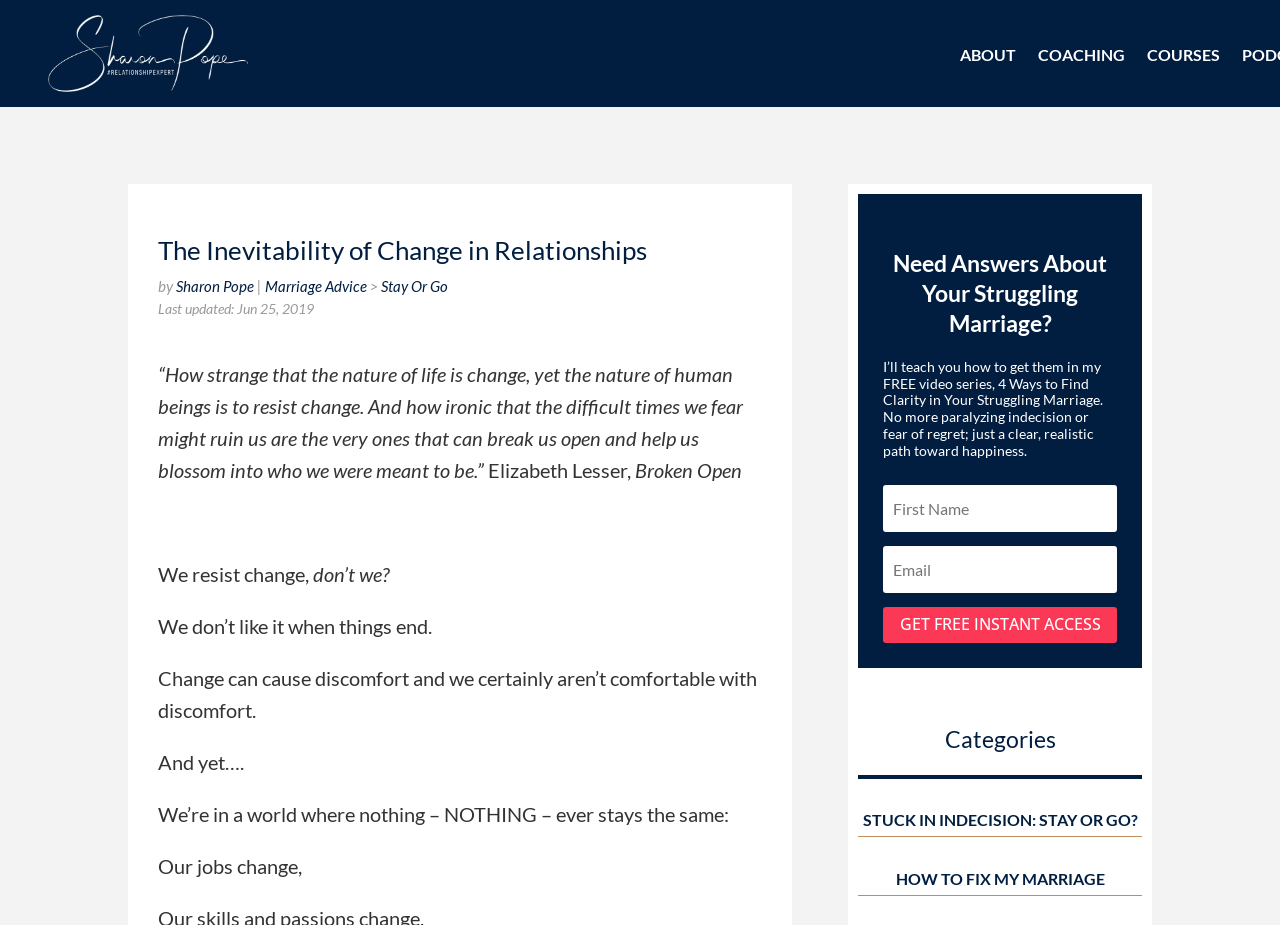What is the name of the book quoted in the article?
Please provide a single word or phrase based on the screenshot.

Broken Open